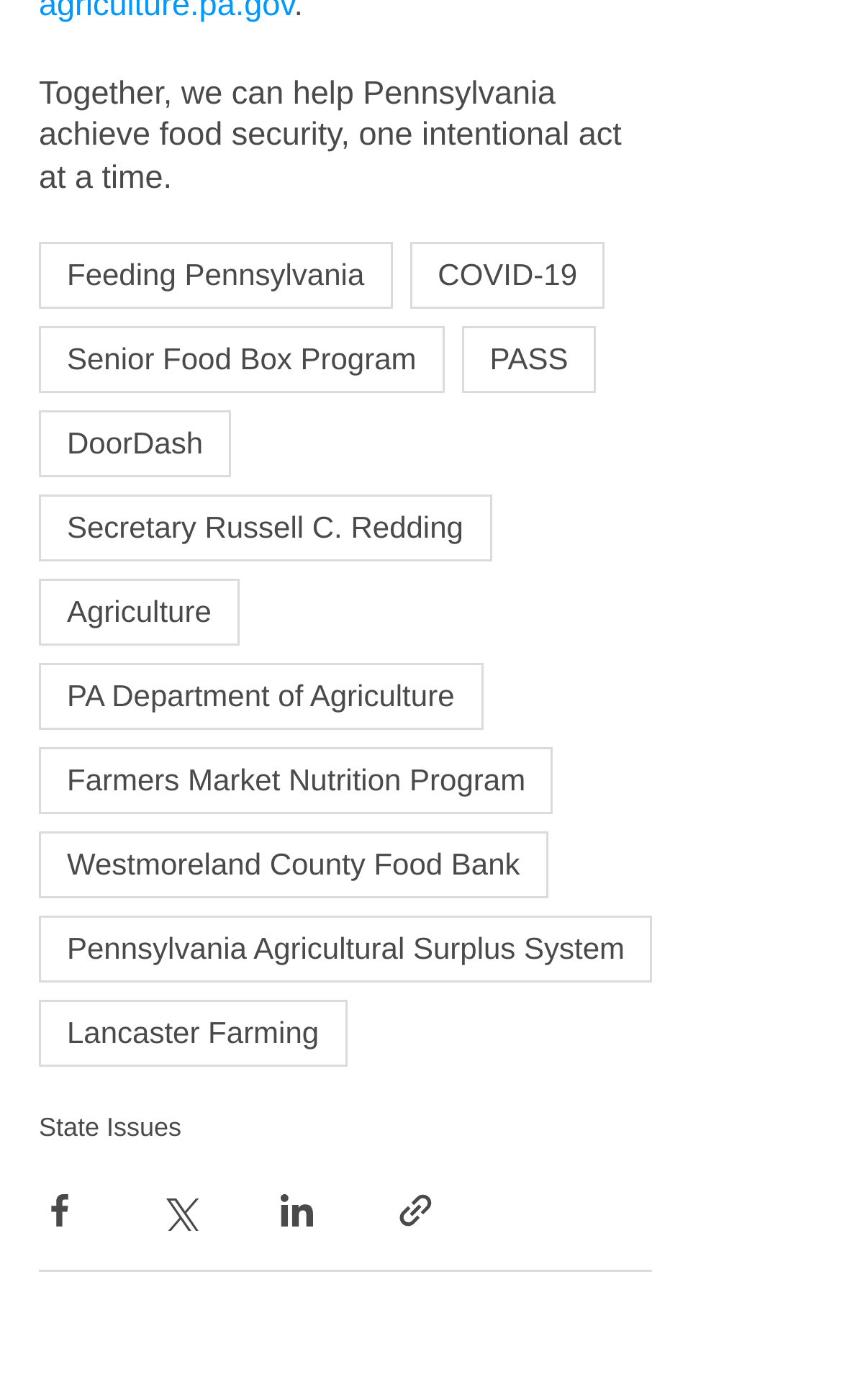From the details in the image, provide a thorough response to the question: Which organization is mentioned in the link 'PA Department of Agriculture'?

The link 'PA Department of Agriculture' refers to the Pennsylvania Department of Agriculture, which is a government agency responsible for agriculture-related matters in Pennsylvania.